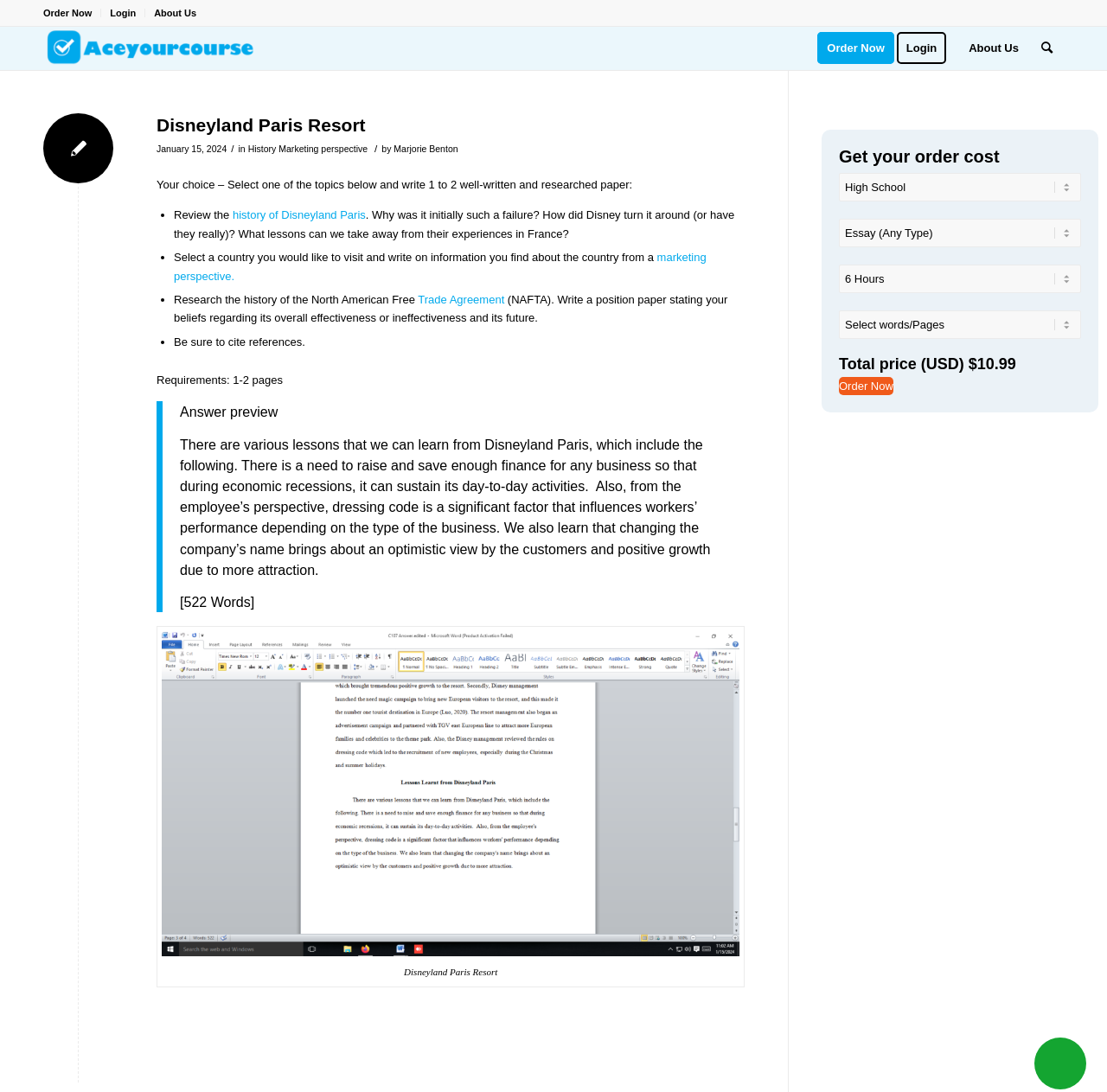Can you pinpoint the bounding box coordinates for the clickable element required for this instruction: "Click on the 'Order Now' button"? The coordinates should be four float numbers between 0 and 1, i.e., [left, top, right, bottom].

[0.039, 0.002, 0.083, 0.022]